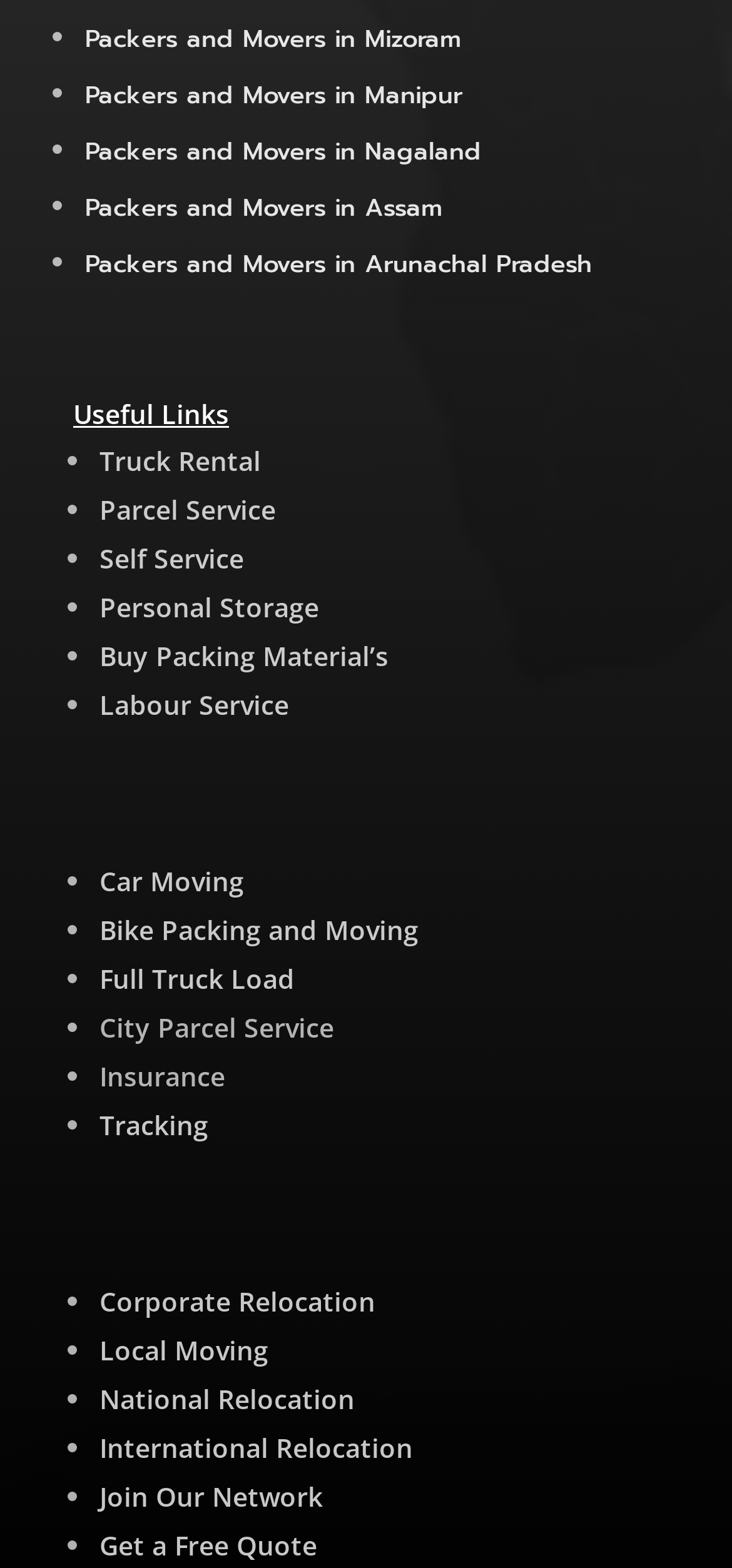Given the content of the image, can you provide a detailed answer to the question?
What is the second service listed under useful links?

I looked at the list of links under the 'Useful Links' section and found that the second one is 'Parcel Service', so the answer is Parcel Service.